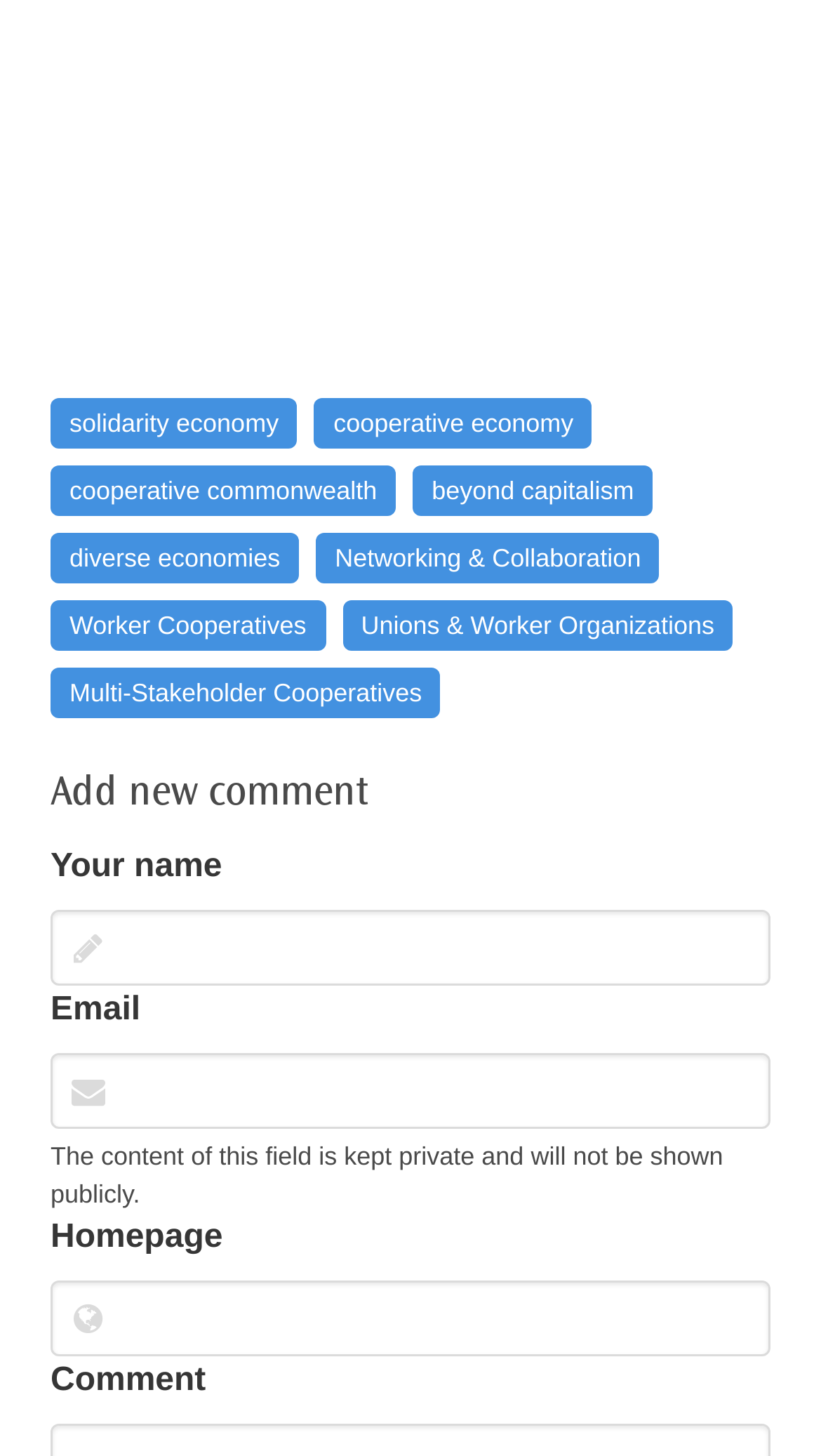Refer to the element description name="homepage" and identify the corresponding bounding box in the screenshot. Format the coordinates as (top-left x, top-left y, bottom-right x, bottom-right y) with values in the range of 0 to 1.

[0.062, 0.879, 0.938, 0.932]